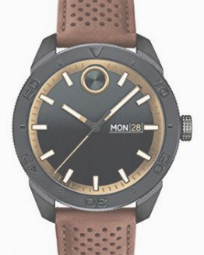What material is the watch case made of?
Examine the image closely and answer the question with as much detail as possible.

The caption states that the watch has a 'durable PVD case', which indicates that the material used to make the watch case is PVD.